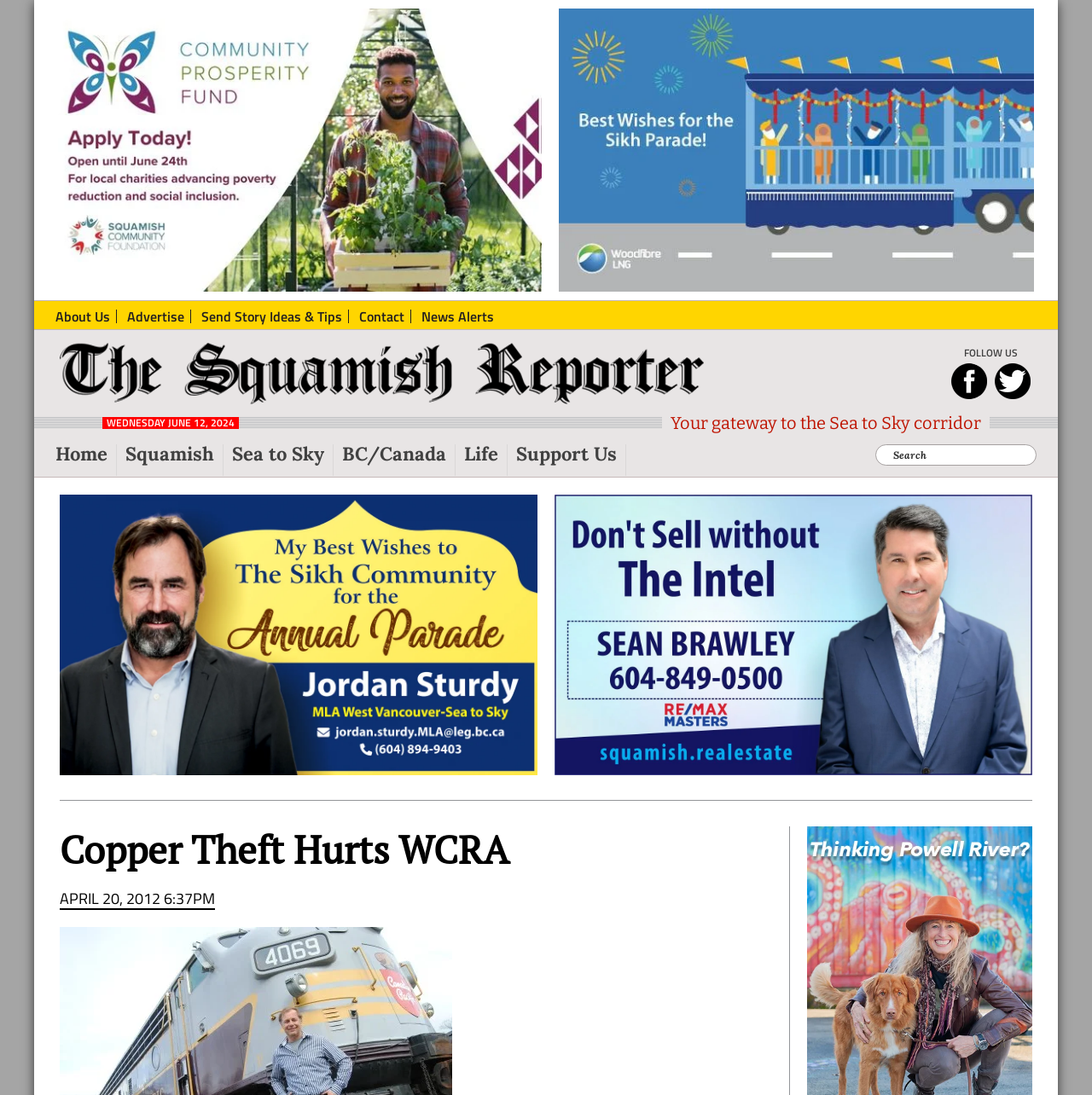Identify the bounding box coordinates of the area you need to click to perform the following instruction: "Click the 'About Us' link".

[0.051, 0.283, 0.107, 0.295]